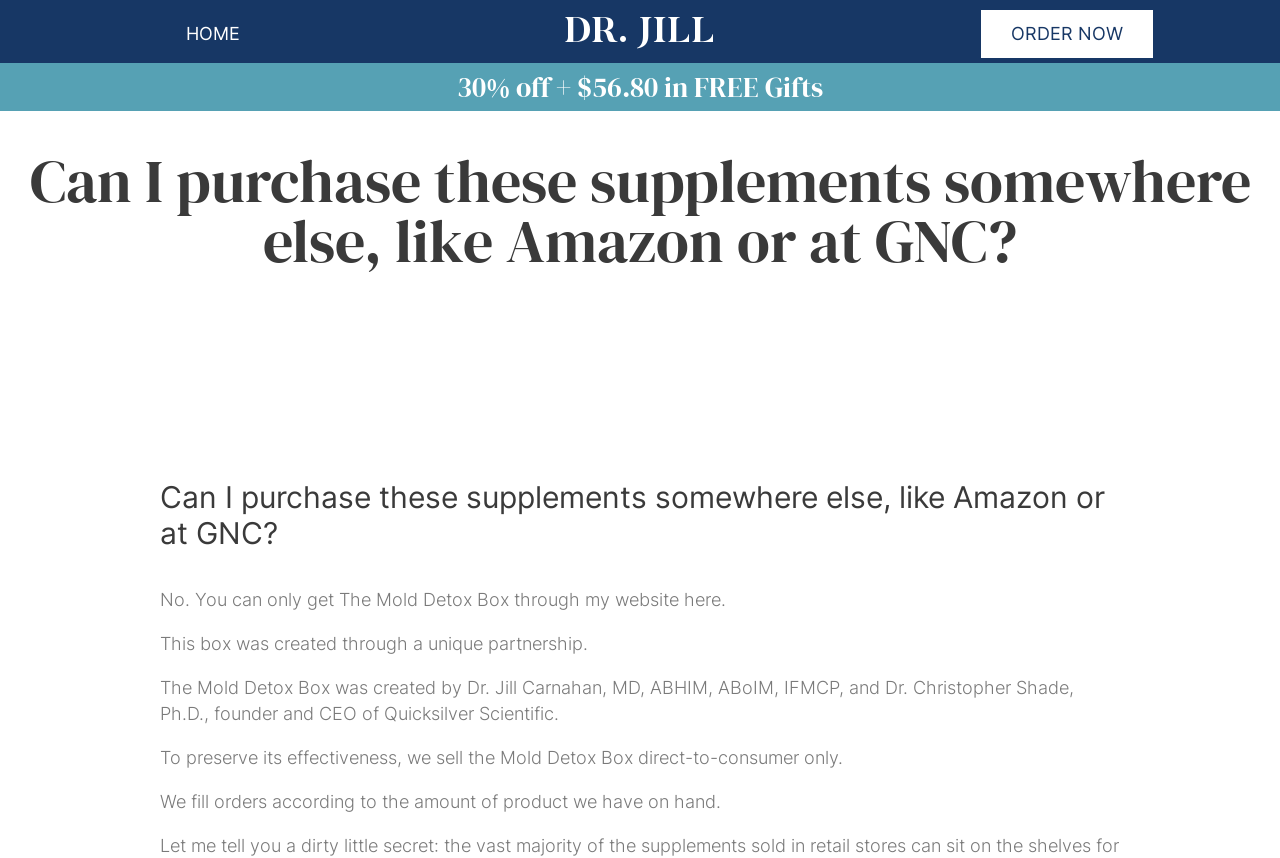Provide the bounding box coordinates of the HTML element described by the text: "HOME".

[0.146, 0.027, 0.188, 0.051]